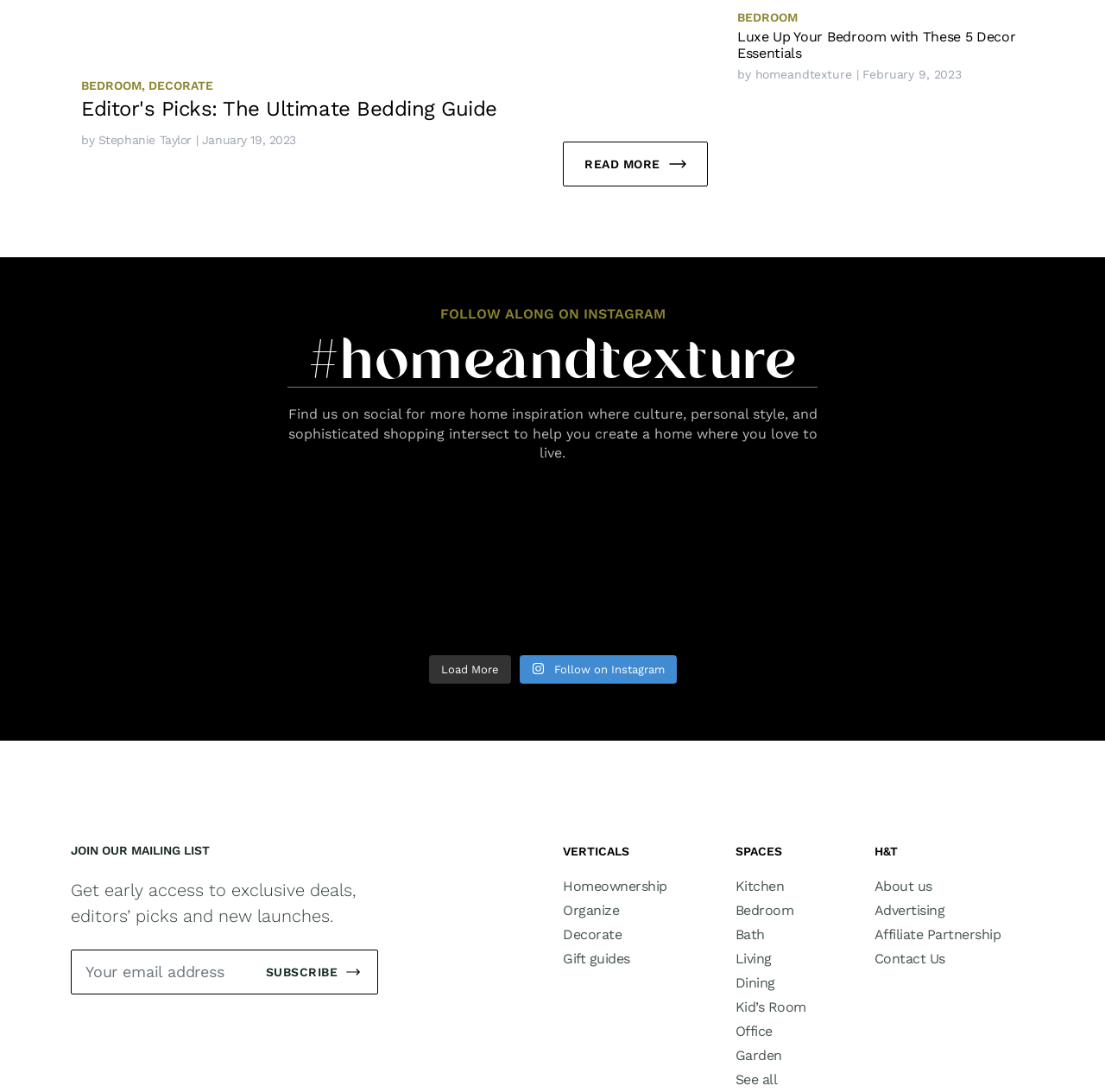Locate the bounding box coordinates of the region to be clicked to comply with the following instruction: "View course details for CMH2003". The coordinates must be four float numbers between 0 and 1, in the form [left, top, right, bottom].

None